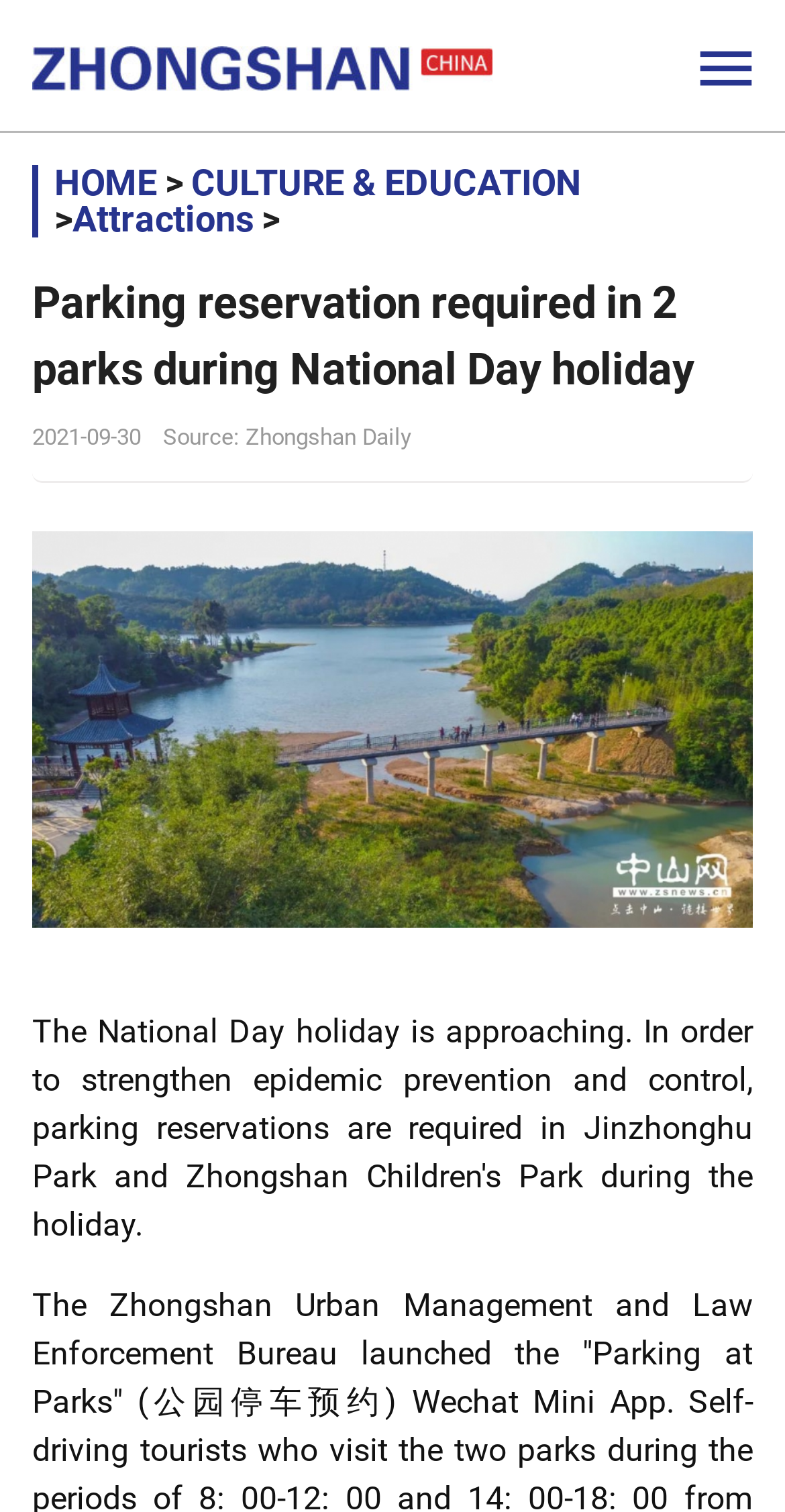Write a detailed summary of the webpage.

The webpage is the official website of Zhongshan, China, with a focus on providing comprehensive and efficient services to the public. At the top left of the page, there is a link with no text, followed by a button with an icon on the top right. Below these elements, there is a navigation menu with links to "HOME", "CULTURE & EDUCATION", and other sections, separated by a greater-than symbol.

The main content of the page is an article titled "Parking reservation required in 2 parks during National Day holiday", which is a heading that spans almost the entire width of the page. Below the title, there is a timestamp indicating that the article was published on September 30, 2021, and a source credit to Zhongshan Daily. The article itself is accompanied by an image, which takes up a significant portion of the page.

There is also a link to "Attractions" on the top middle of the page, which is separate from the main navigation menu. Overall, the webpage has a simple and organized layout, with clear headings and concise text.